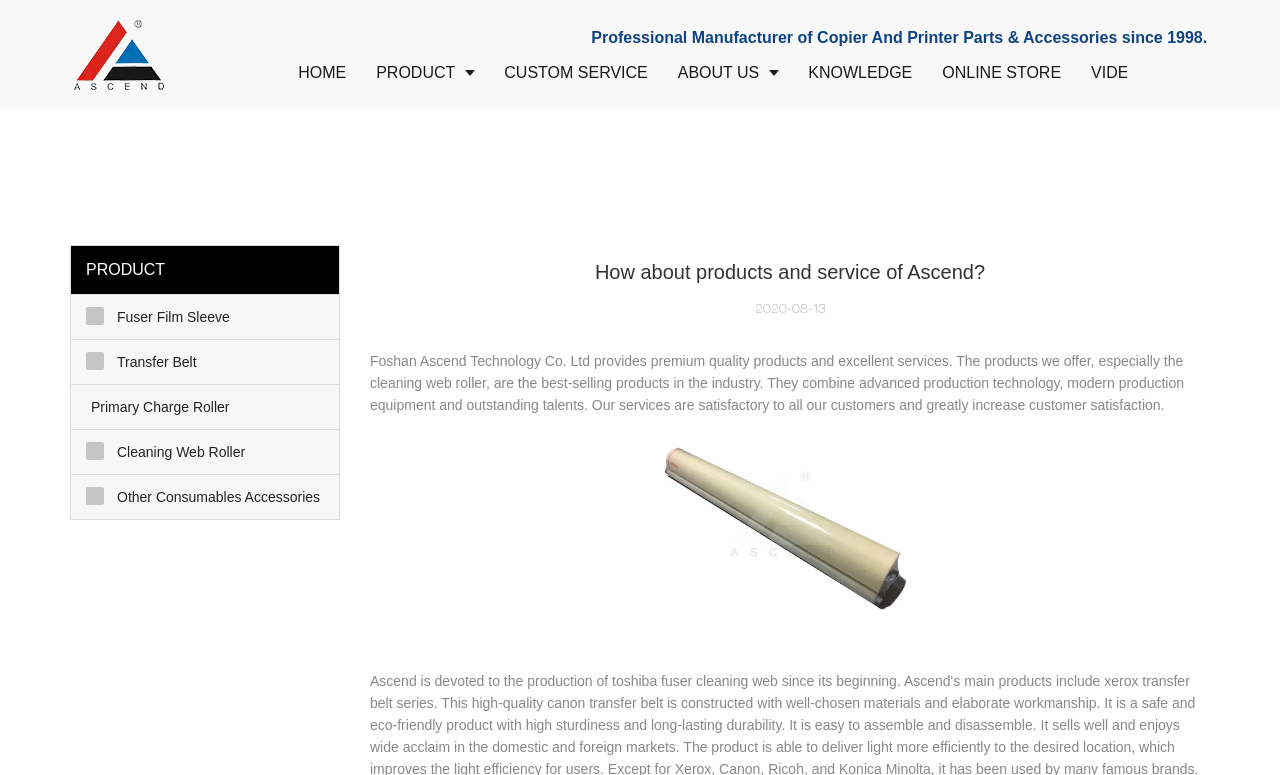How many product links are listed?
Please provide a single word or phrase as your answer based on the image.

5